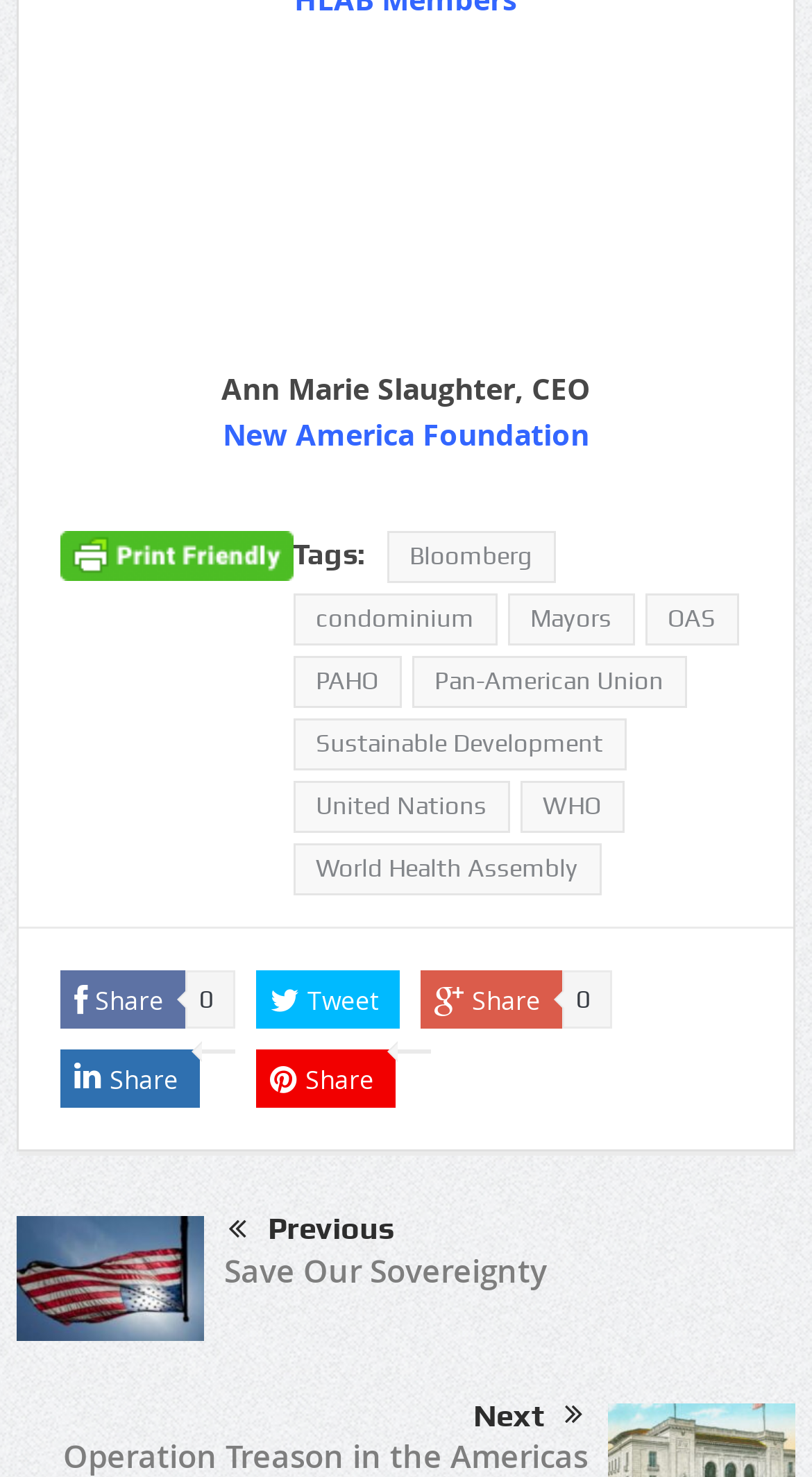Find the bounding box coordinates of the element I should click to carry out the following instruction: "Visit the website of Global Health Organization".

[0.02, 0.85, 0.251, 0.877]